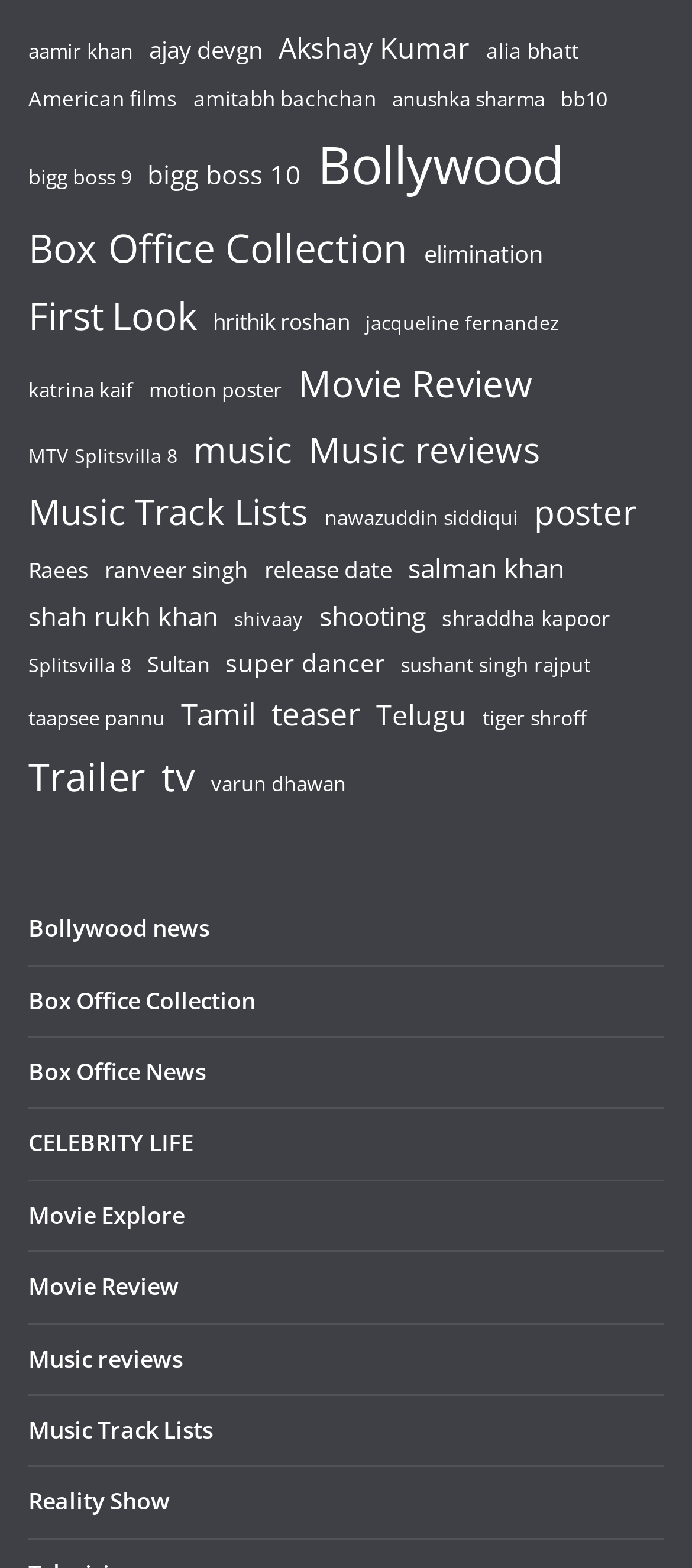How many reality show-related items are there?
Please ensure your answer to the question is detailed and covers all necessary aspects.

I found the link 'tv' and saw that it has 414 items, which are related to reality shows.